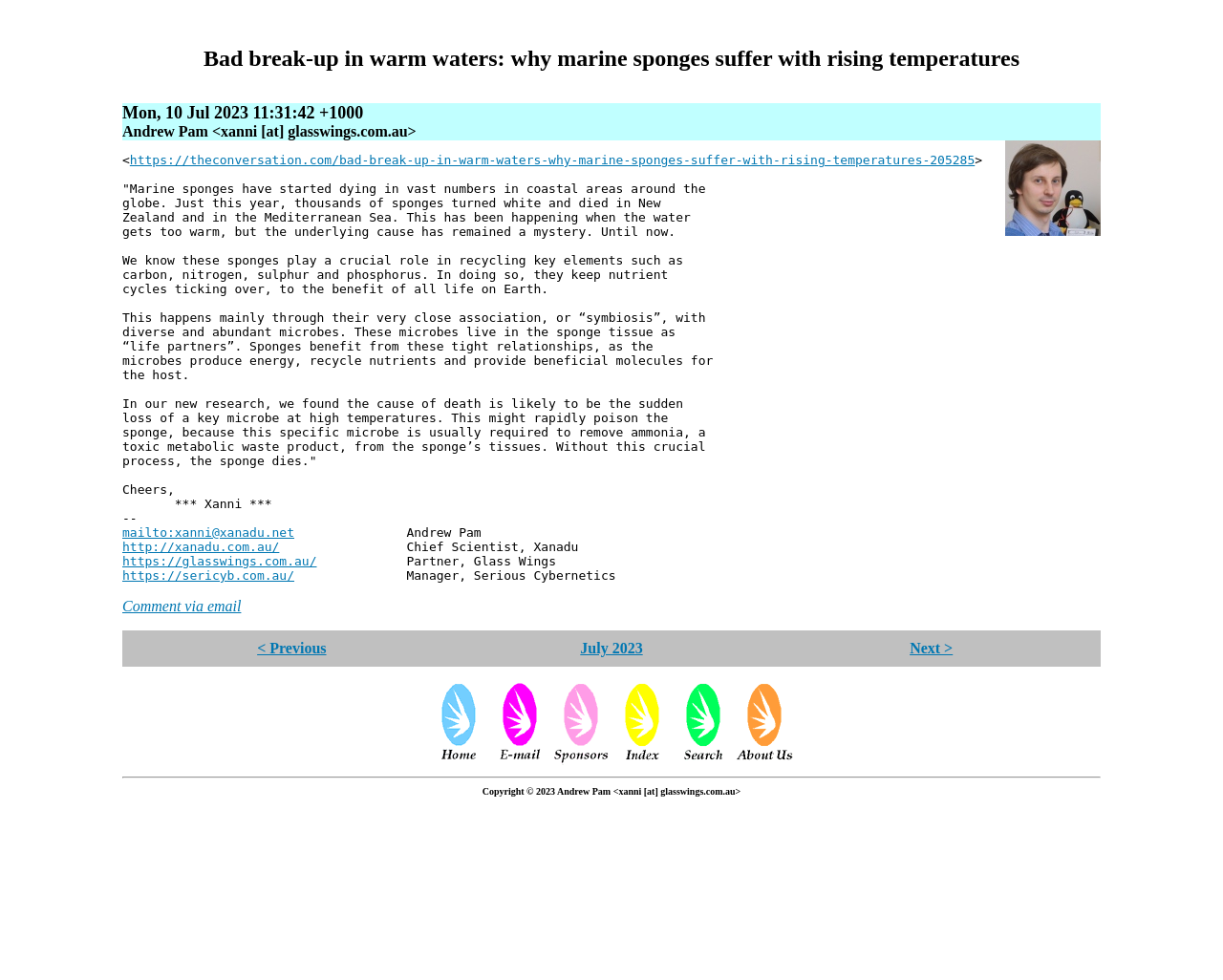Calculate the bounding box coordinates for the UI element based on the following description: "Next >". Ensure the coordinates are four float numbers between 0 and 1, i.e., [left, top, right, bottom].

[0.744, 0.653, 0.779, 0.67]